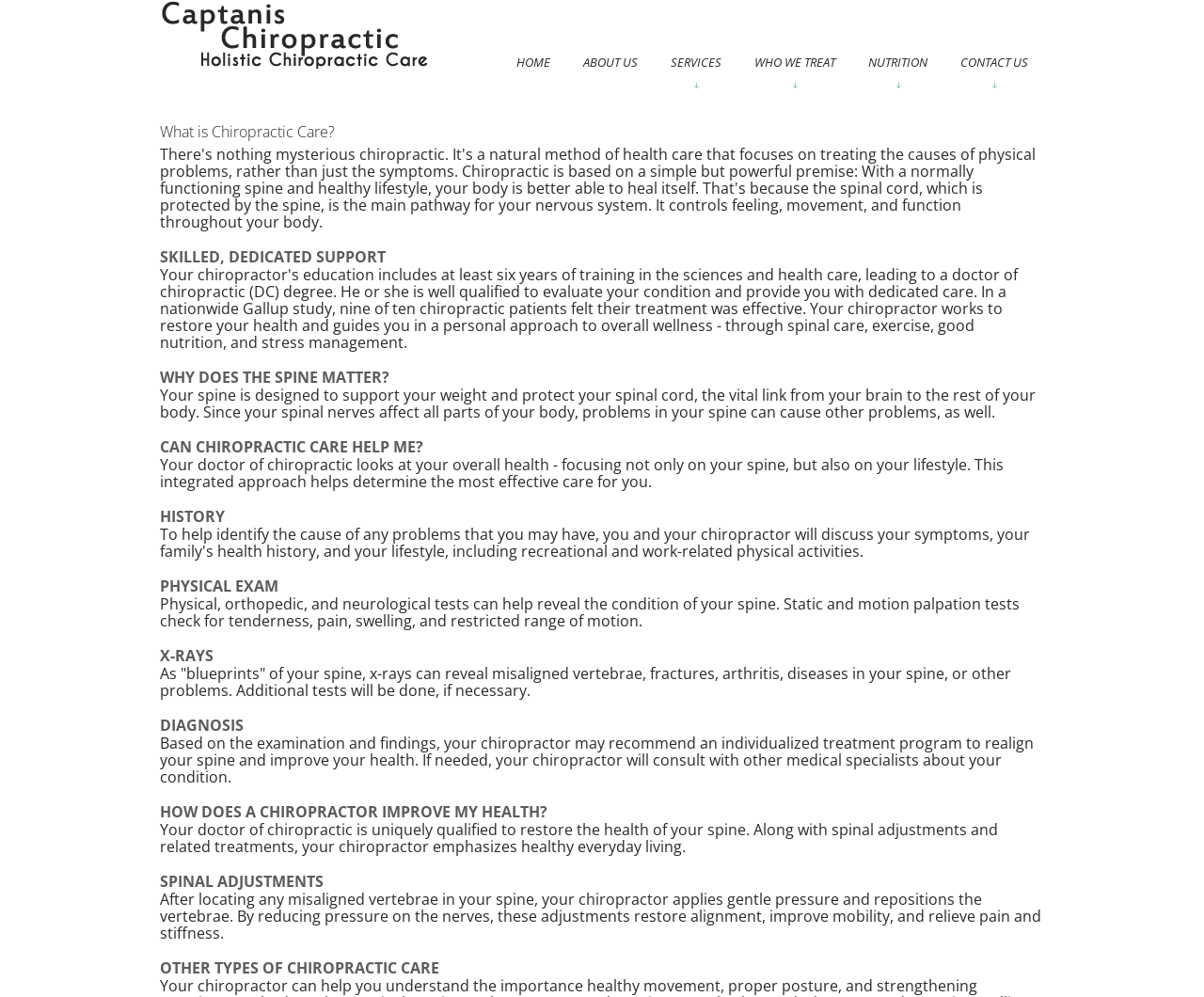Refer to the image and provide a thorough answer to this question:
How many links are in the top navigation menu?

The top navigation menu contains links to 'HOME', 'ABOUT US', 'SERVICES', 'WHO WE TREAT', 'NUTRITION', and 'CONTACT US'. By counting these links, we can determine that there are 6 links in the top navigation menu.